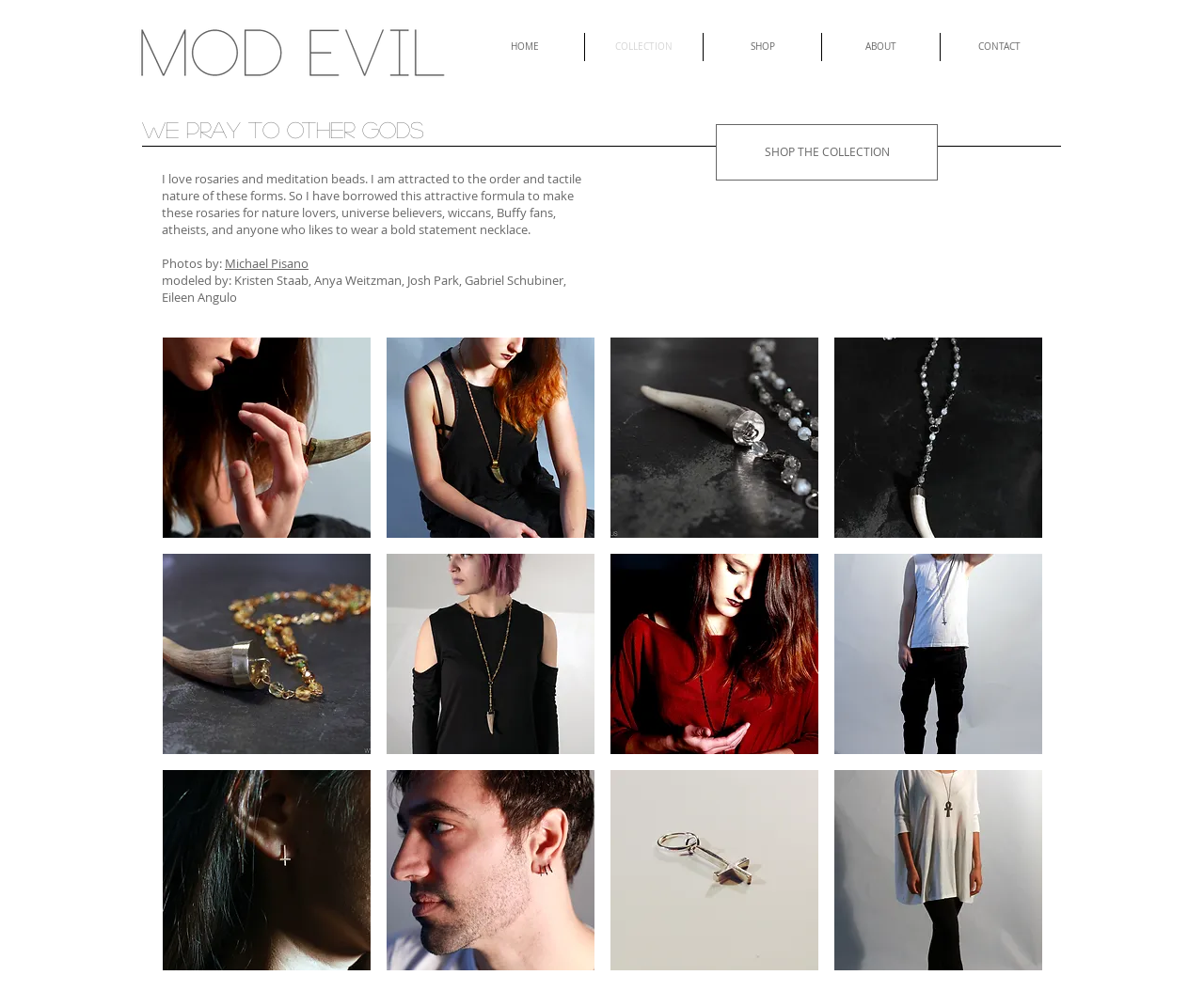Please answer the following question using a single word or phrase: 
What is the website about?

Jewelry and accessories